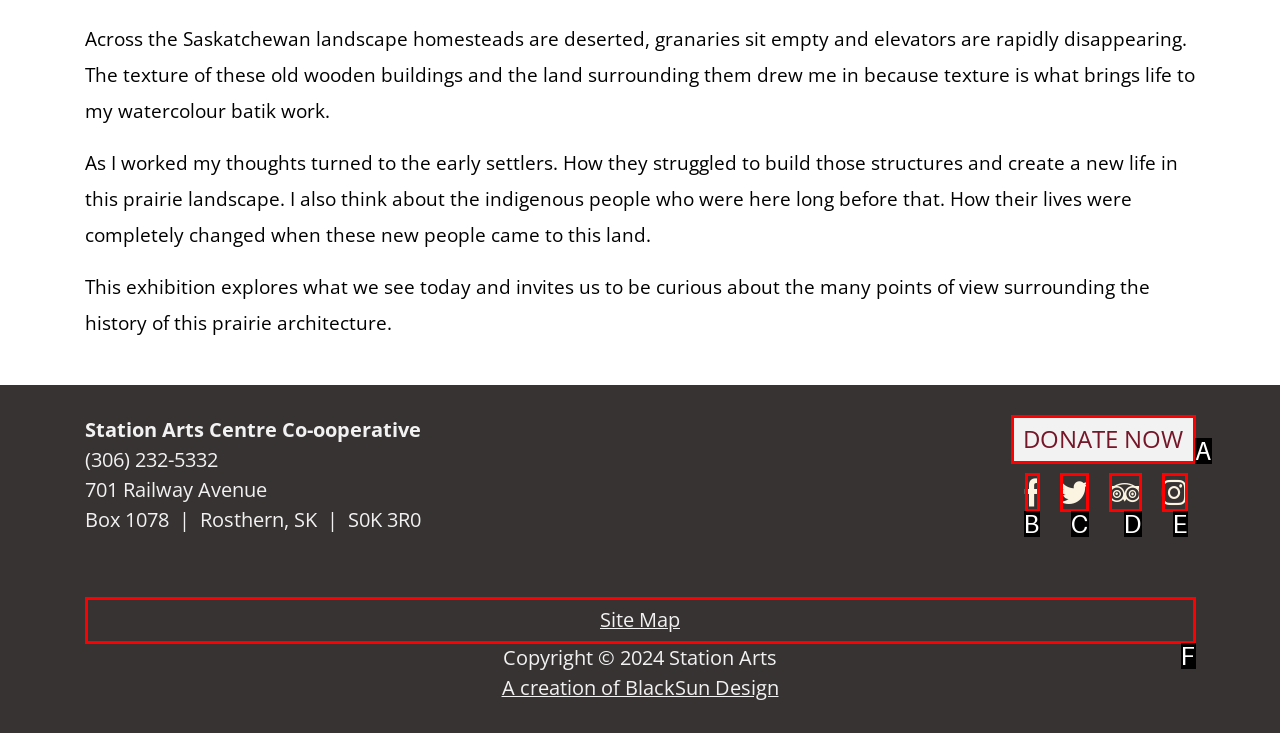From the given choices, determine which HTML element matches the description: Make a Website. Reply with the appropriate letter.

None